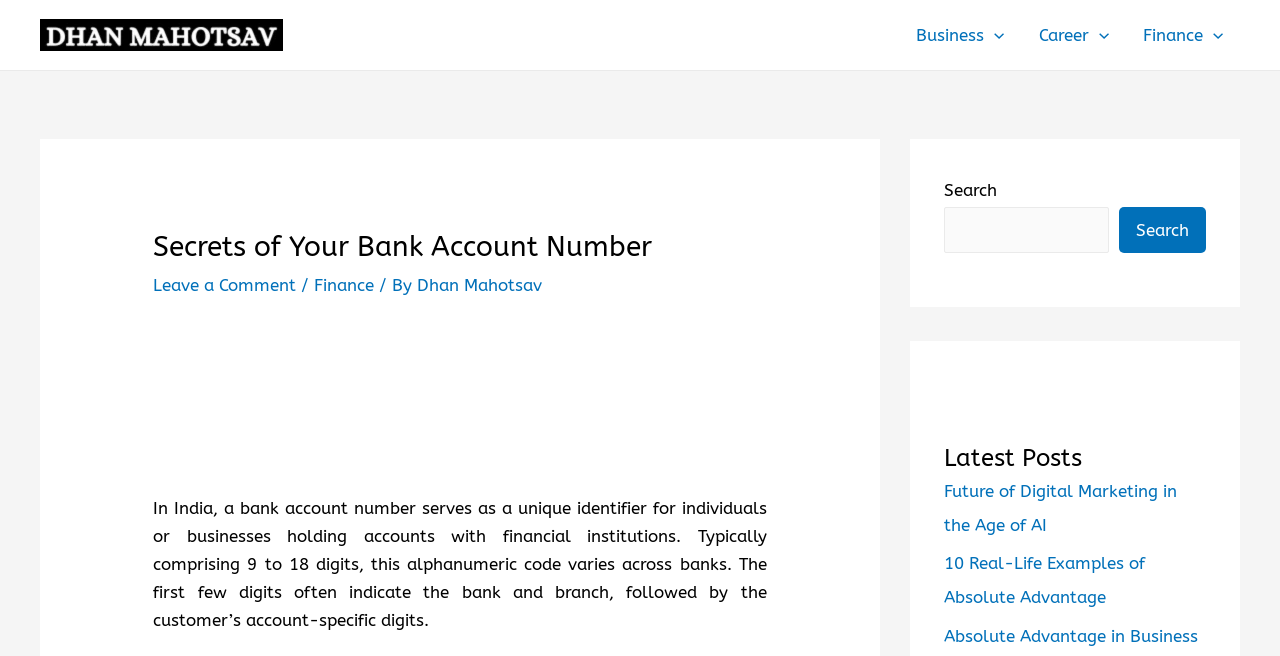Determine the bounding box coordinates in the format (top-left x, top-left y, bottom-right x, bottom-right y). Ensure all values are floating point numbers between 0 and 1. Identify the bounding box of the UI element described by: Refund Policy

None